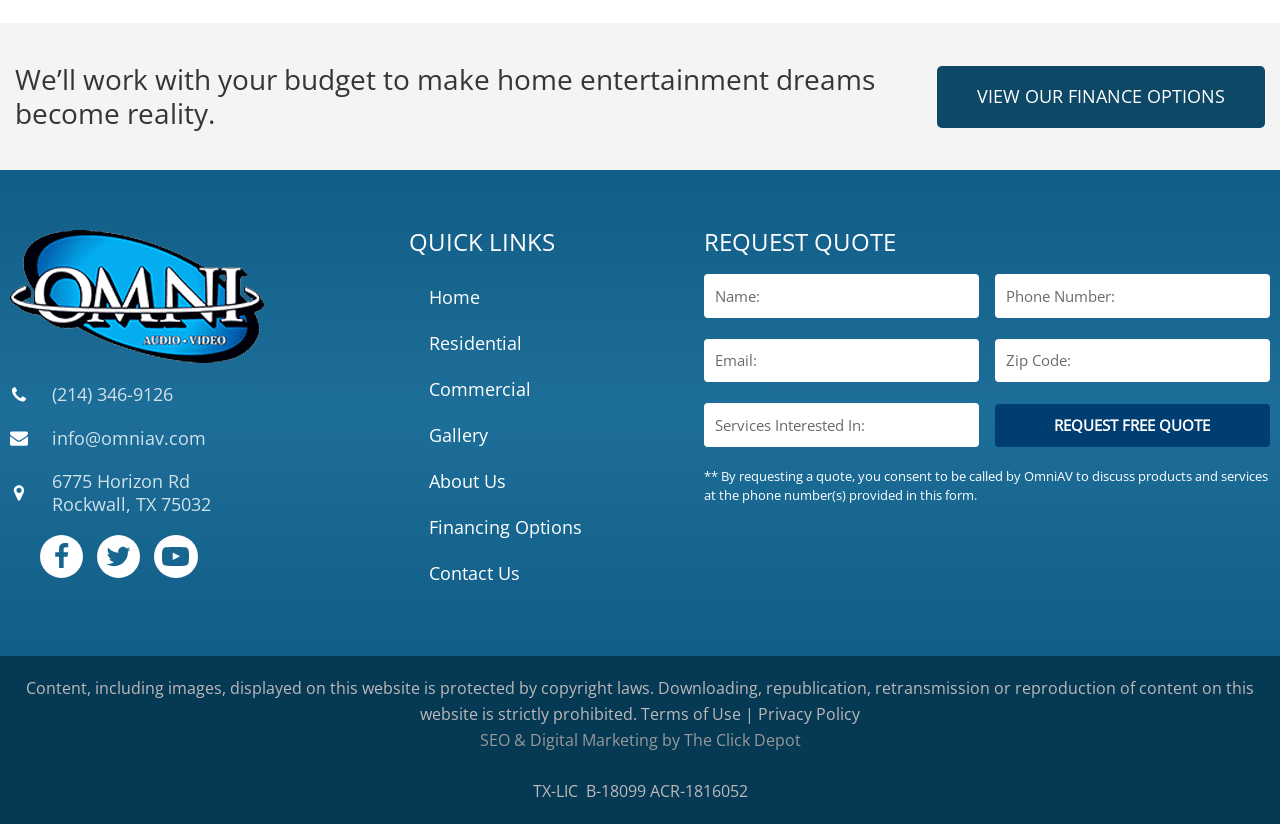Answer the following query with a single word or phrase:
What is the purpose of the 'REQUEST FREE QUOTE' button?

To request a quote for services